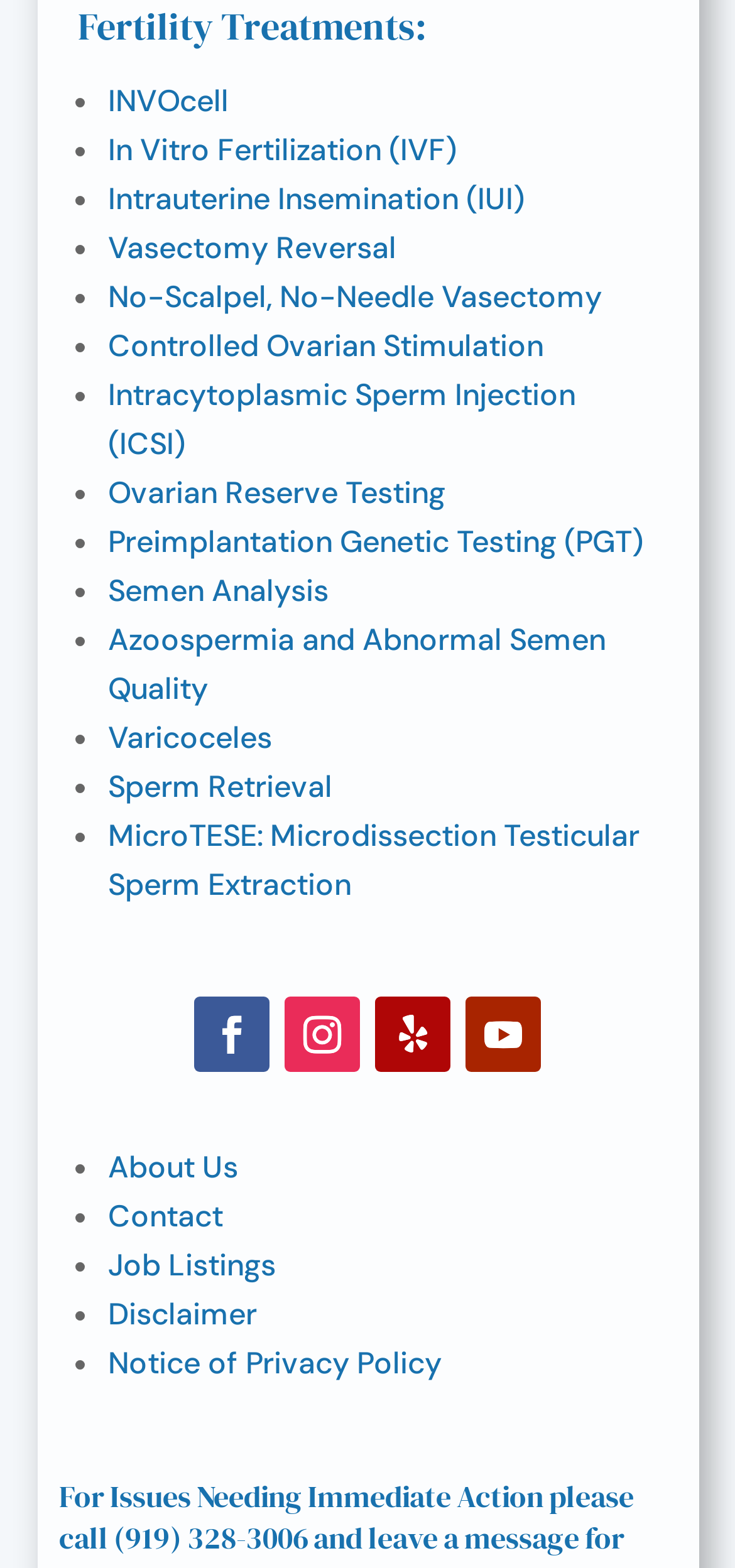What are the three main sections of the webpage?
Please craft a detailed and exhaustive response to the question.

The three main sections of the webpage are Fertility Treatments, About, and Contact, which can be identified by looking at the list of links at the bottom of the page, which includes 'About Us', 'Contact', and 'Job Listings'.